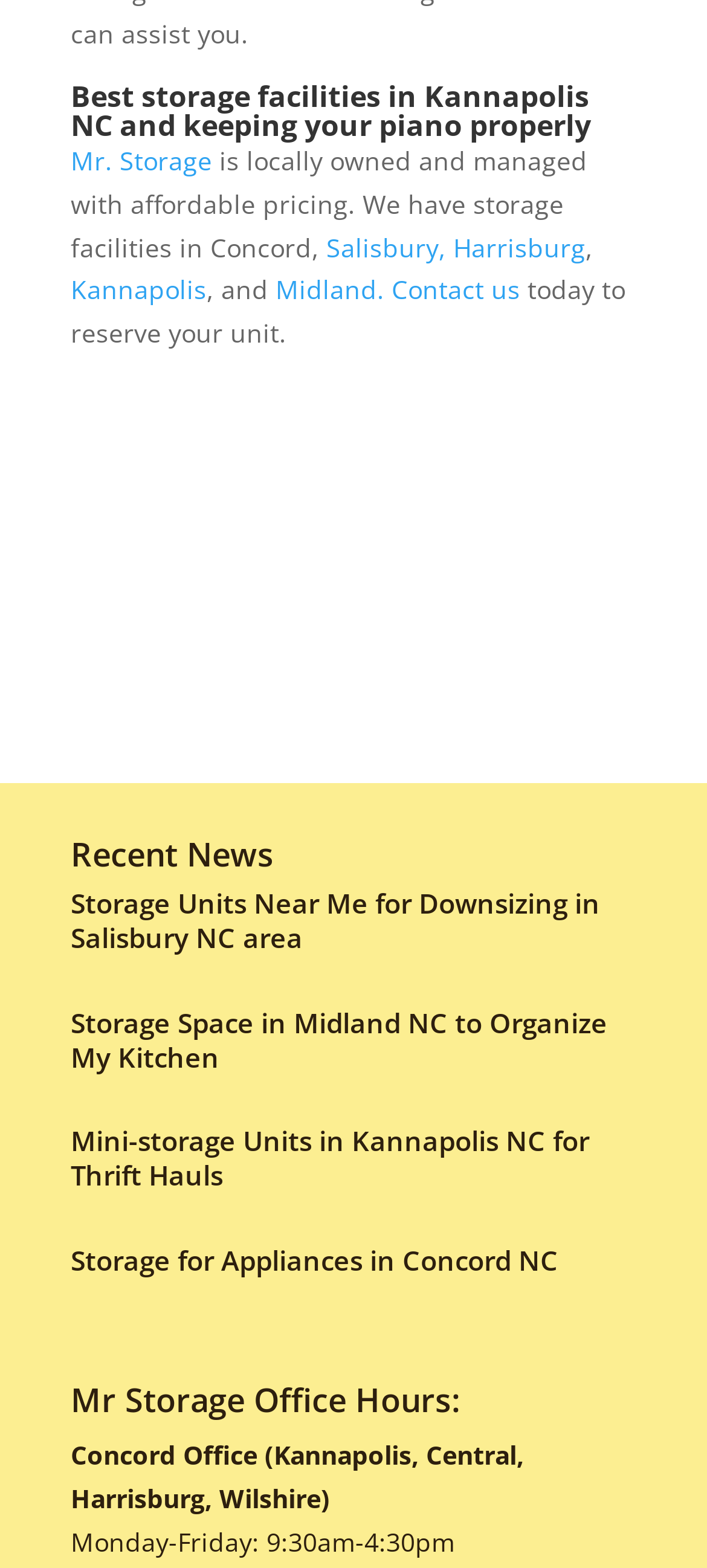Identify the bounding box coordinates for the UI element described as: "Harrisburg".

[0.641, 0.146, 0.828, 0.168]